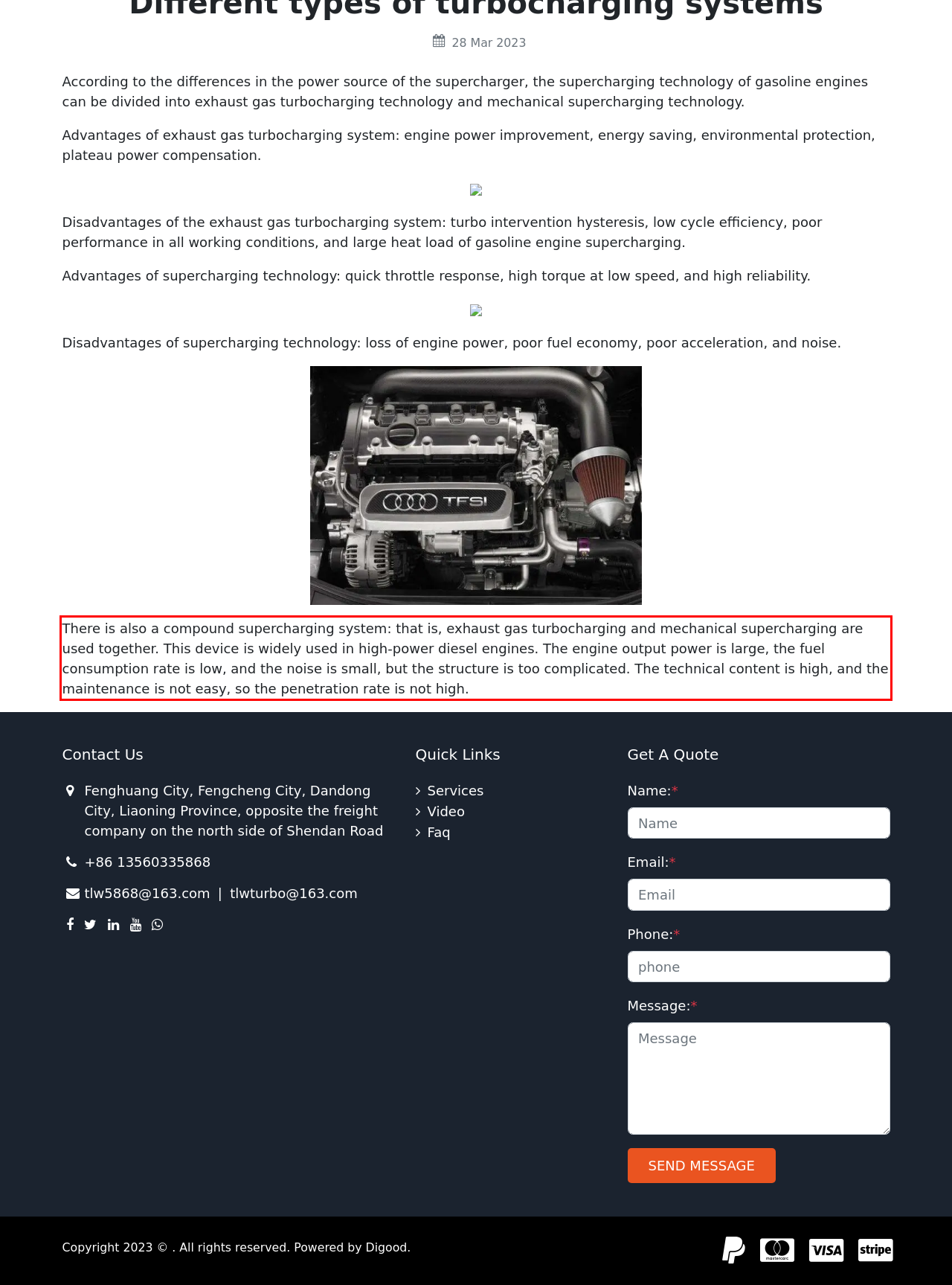Please perform OCR on the UI element surrounded by the red bounding box in the given webpage screenshot and extract its text content.

There is also a compound supercharging system: that is, exhaust gas turbocharging and mechanical supercharging are used together. This device is widely used in high-power diesel engines. The engine output power is large, the fuel consumption rate is low, and the noise is small, but the structure is too complicated. The technical content is high, and the maintenance is not easy, so the penetration rate is not high.